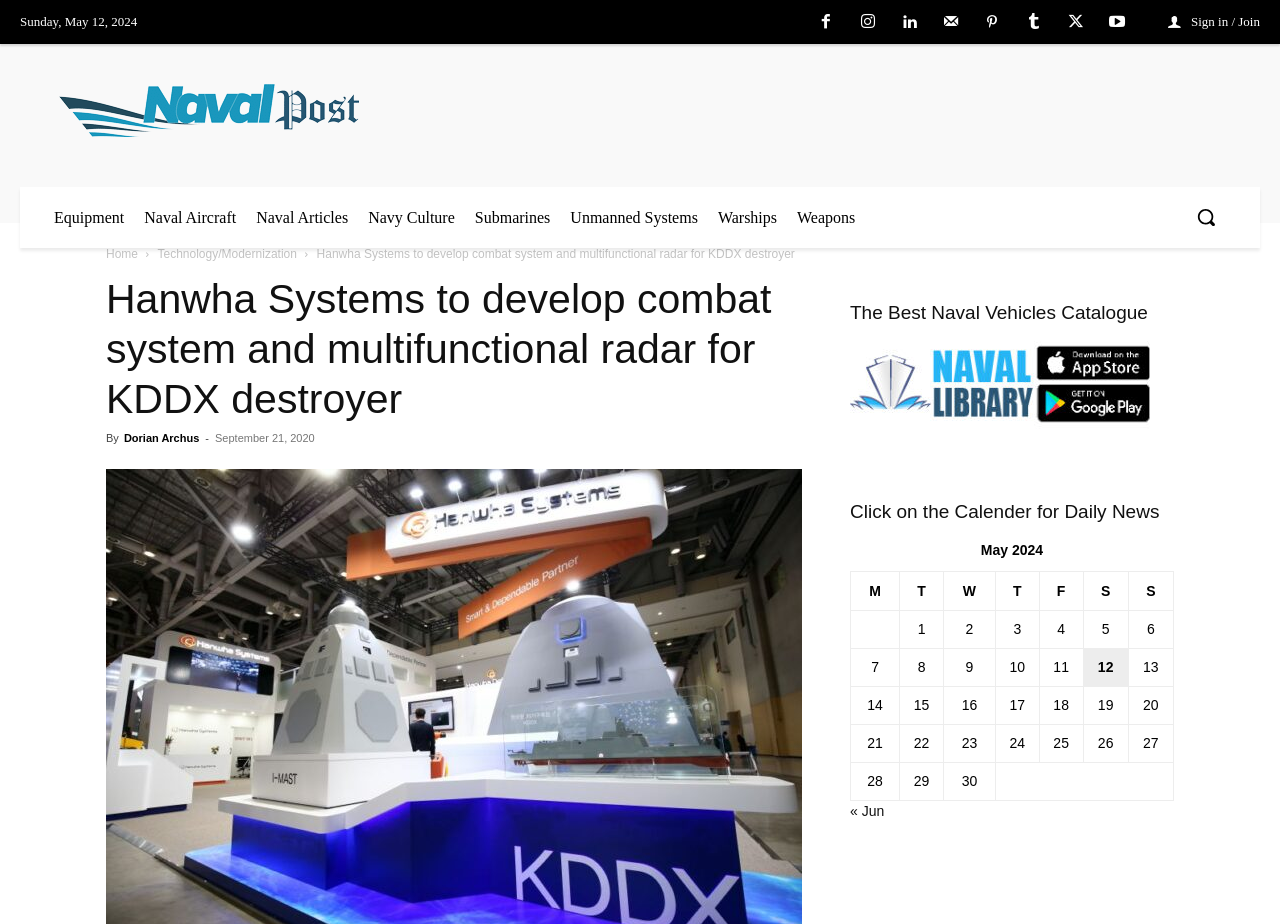Answer the question in one word or a short phrase:
What is the category of the article 'Hanwha Systems to develop combat system and multifunctional radar for KDDX destroyer'?

Naval Articles